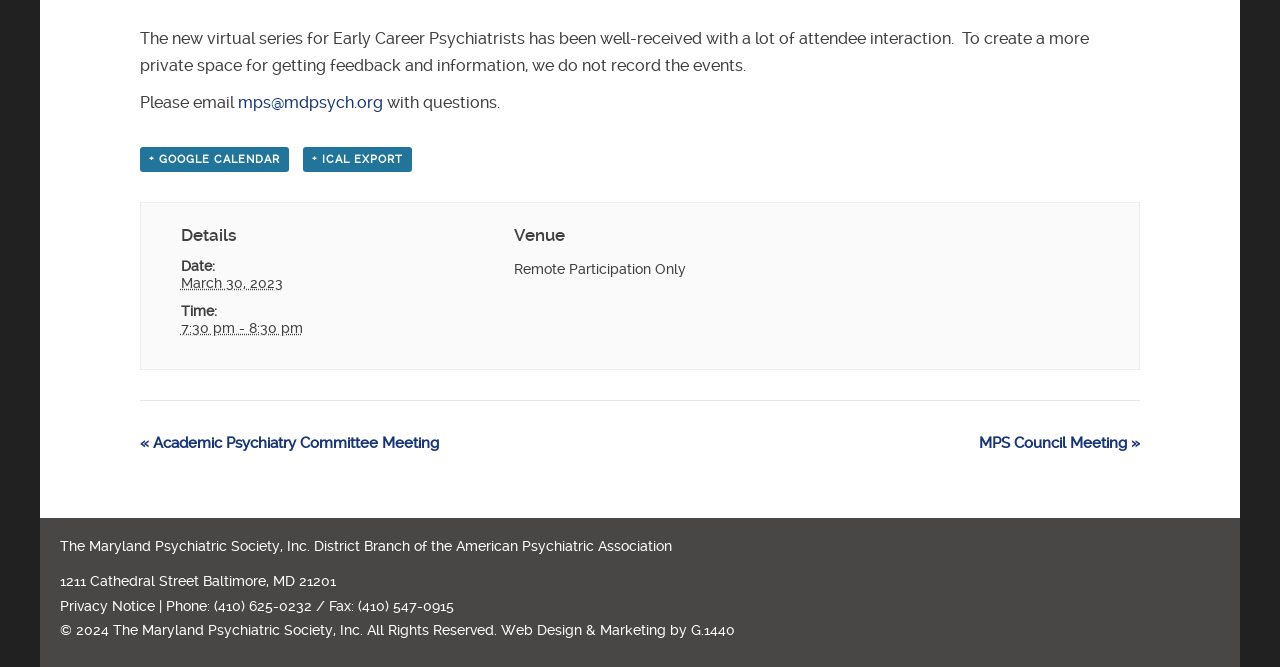From the element description + iCal Export, predict the bounding box coordinates of the UI element. The coordinates must be specified in the format (top-left x, top-left y, bottom-right x, bottom-right y) and should be within the 0 to 1 range.

[0.237, 0.221, 0.322, 0.258]